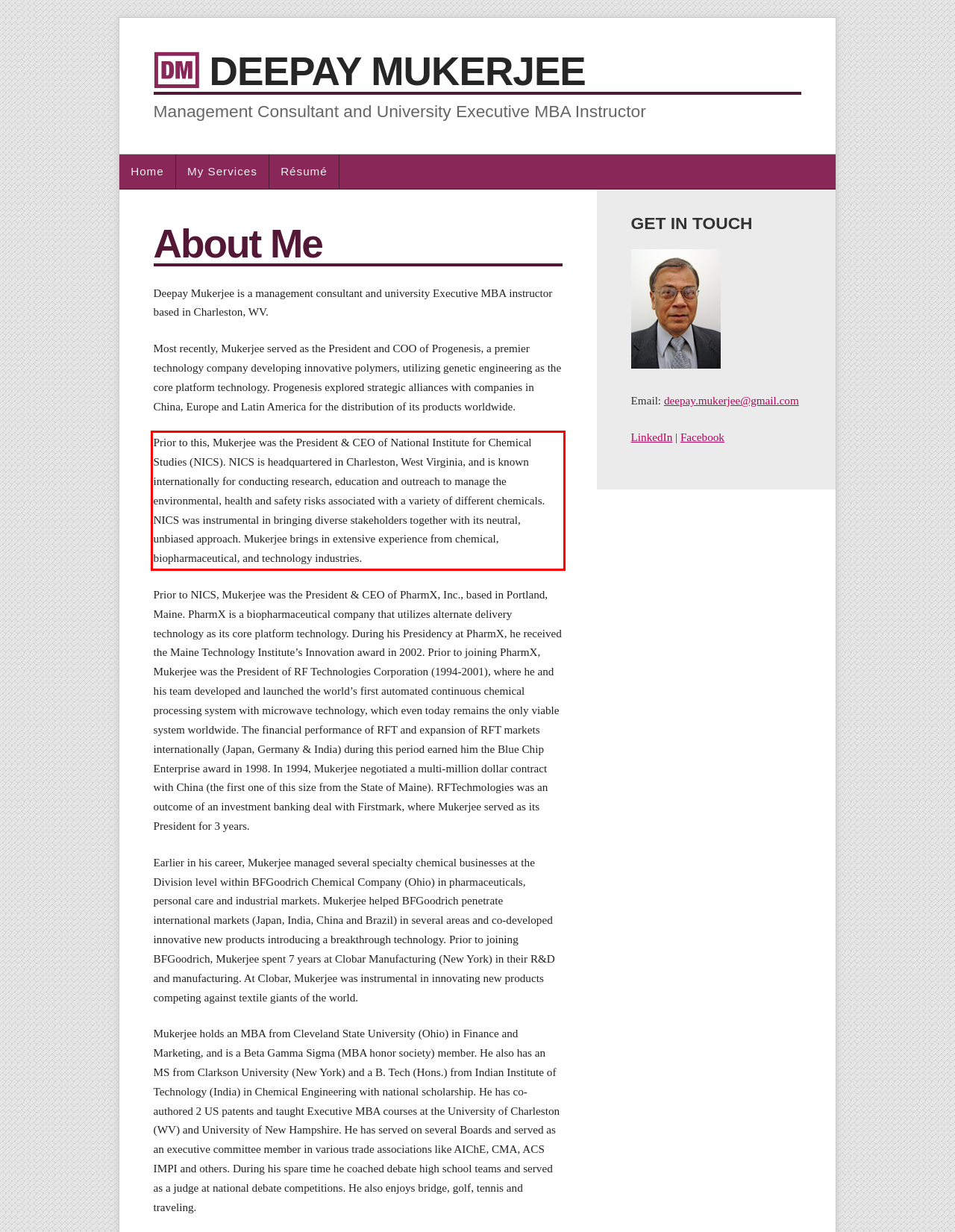You are provided with a webpage screenshot that includes a red rectangle bounding box. Extract the text content from within the bounding box using OCR.

Prior to this, Mukerjee was the President & CEO of National Institute for Chemical Studies (NICS). NICS is headquartered in Charleston, West Virginia, and is known internationally for conducting research, education and outreach to manage the environmental, health and safety risks associated with a variety of different chemicals. NICS was instrumental in bringing diverse stakeholders together with its neutral, unbiased approach. Mukerjee brings in extensive experience from chemical, biopharmaceutical, and technology industries.